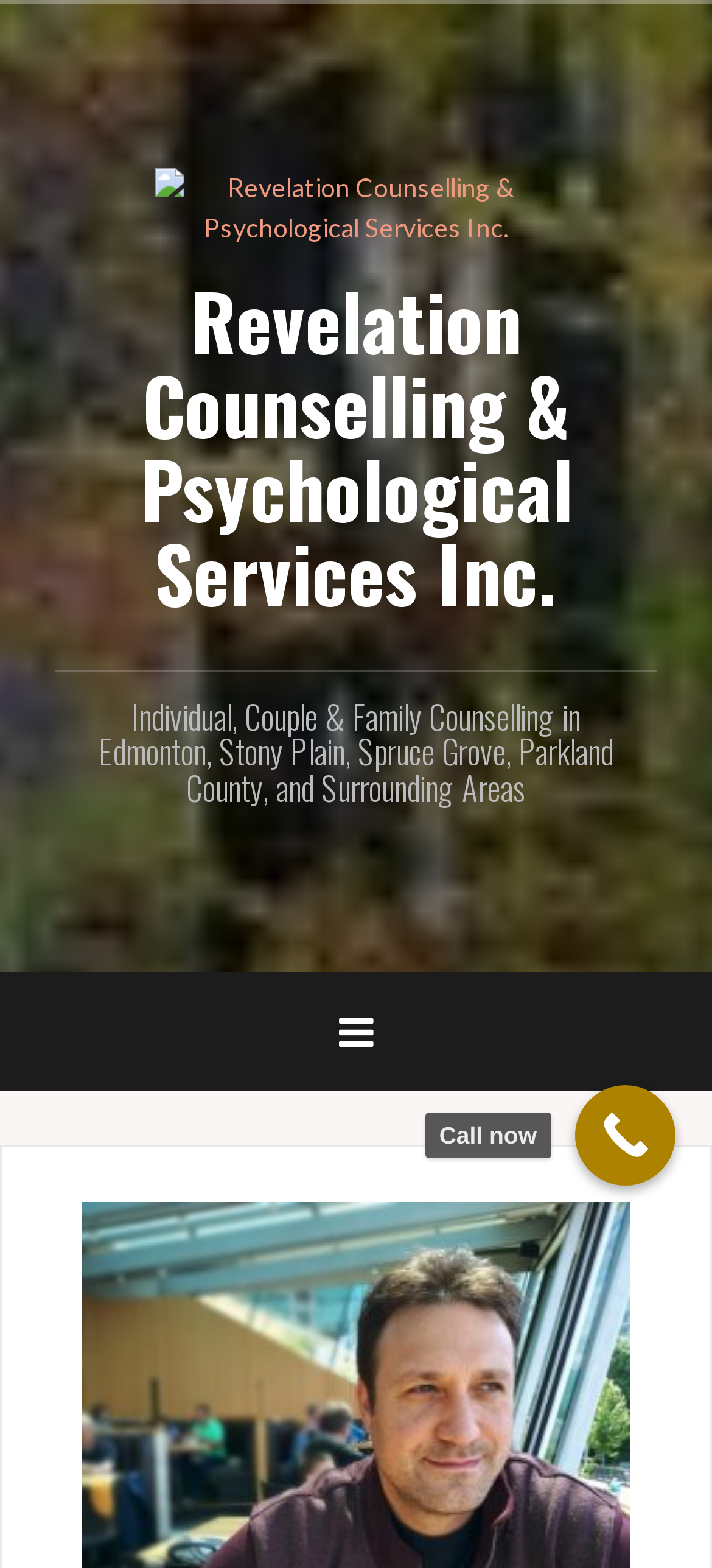What areas do they provide counselling services to?
Look at the webpage screenshot and answer the question with a detailed explanation.

The areas they provide counselling services to can be found in the heading element that states 'Individual, Couple & Family Counselling in Edmonton, Stony Plain, Spruce Grove, Parkland County, and Surrounding Areas'.